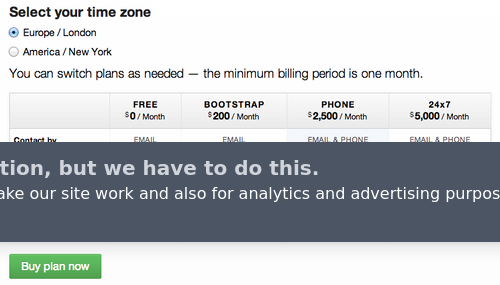How many pricing tiers are available?
Using the image as a reference, give an elaborate response to the question.

The answer can be obtained by counting the number of pricing tiers listed, which are 'Free', 'Bootstrap', 'Phone', and '24x7'.